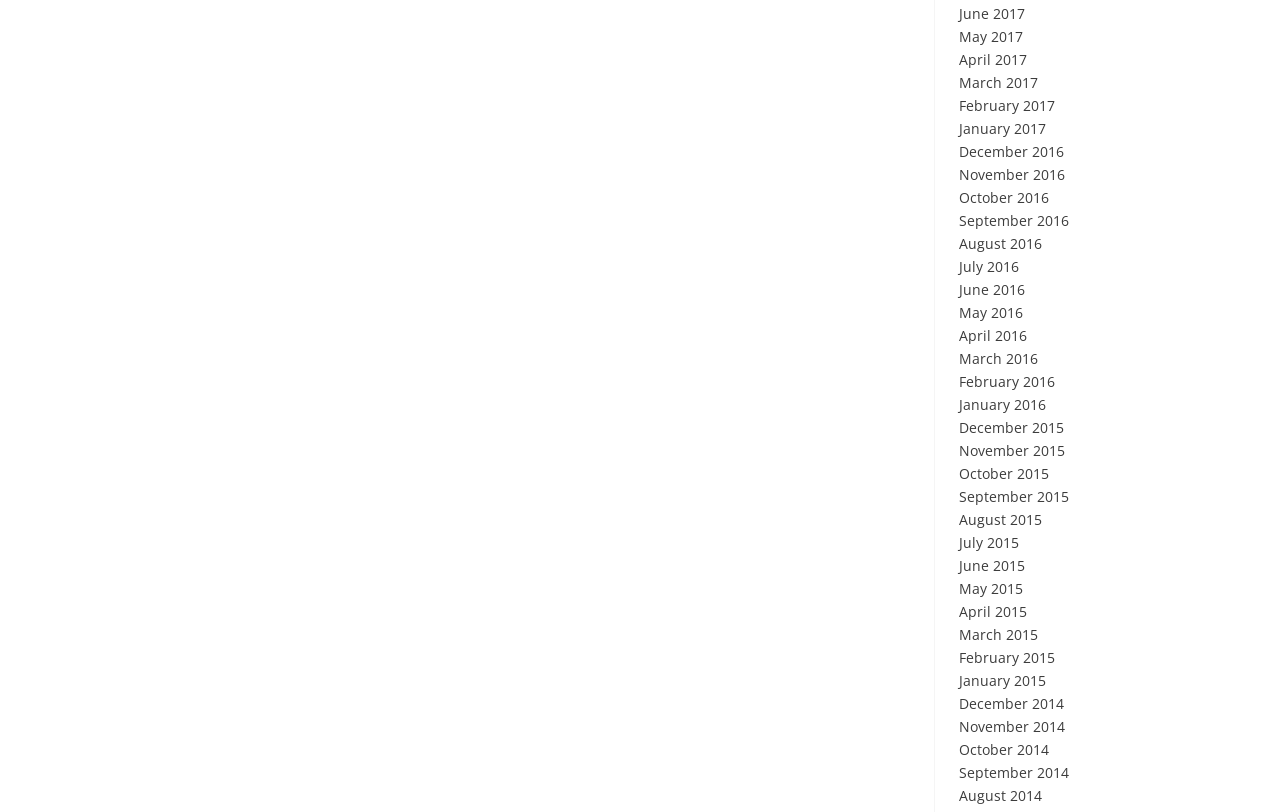Please determine the bounding box coordinates of the clickable area required to carry out the following instruction: "view June 2017". The coordinates must be four float numbers between 0 and 1, represented as [left, top, right, bottom].

[0.749, 0.004, 0.8, 0.028]